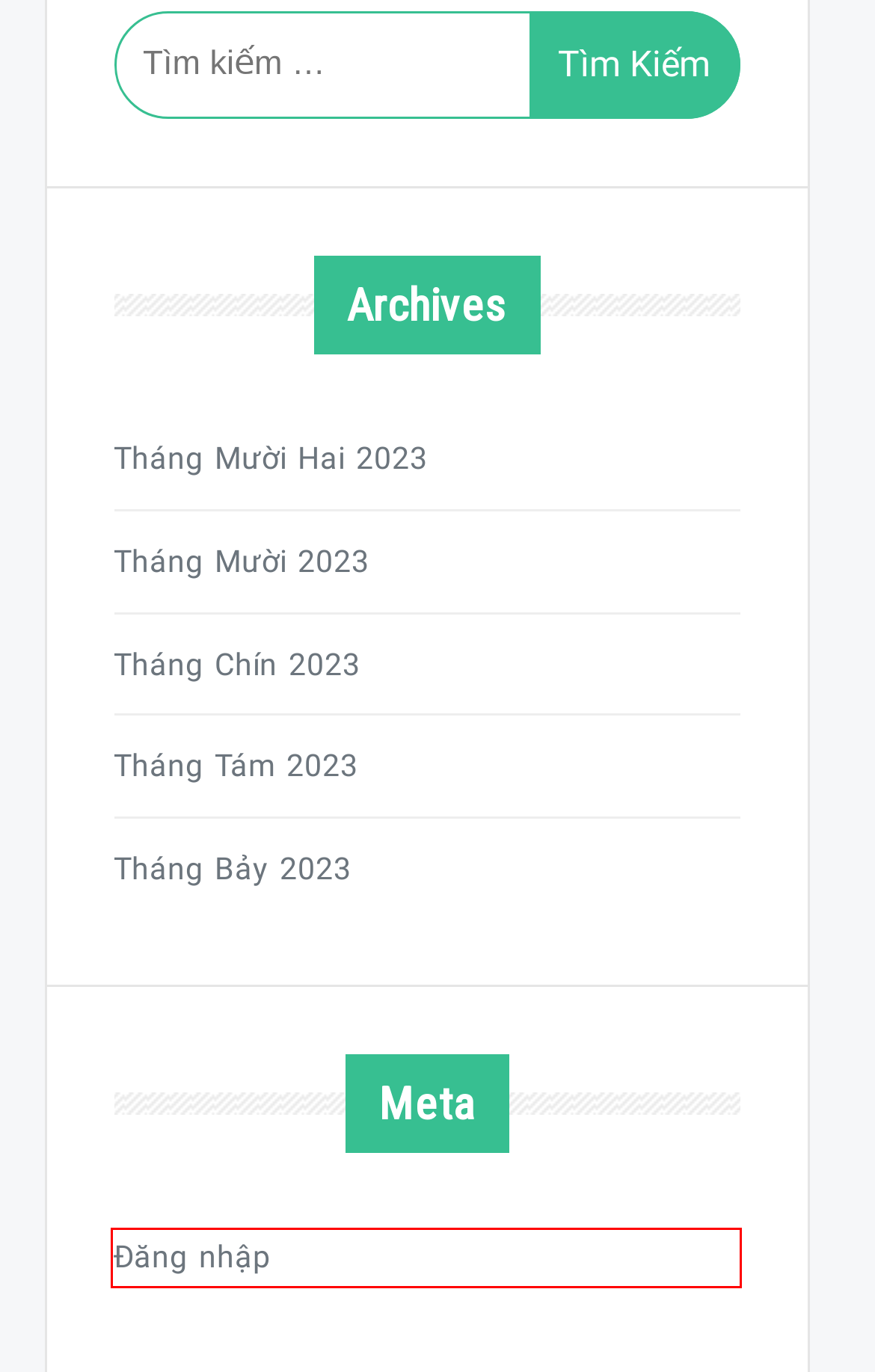A screenshot of a webpage is given, marked with a red bounding box around a UI element. Please select the most appropriate webpage description that fits the new page after clicking the highlighted element. Here are the candidates:
A. Tháng Bảy 2023 * PHUHUNG
B. Tháng Mười 2023 * PHUHUNG
C. Blog Tool, Publishing Platform, and CMS – WordPress.org
D. Tháng Mười Hai 2023 * PHUHUNG
E. Tháng Chín 2023 * PHUHUNG
F. Home Archives *
G. Tháng Tám 2023 * PHUHUNG
H. Đăng nhập ‹ PHUHUNG — WordPress

H